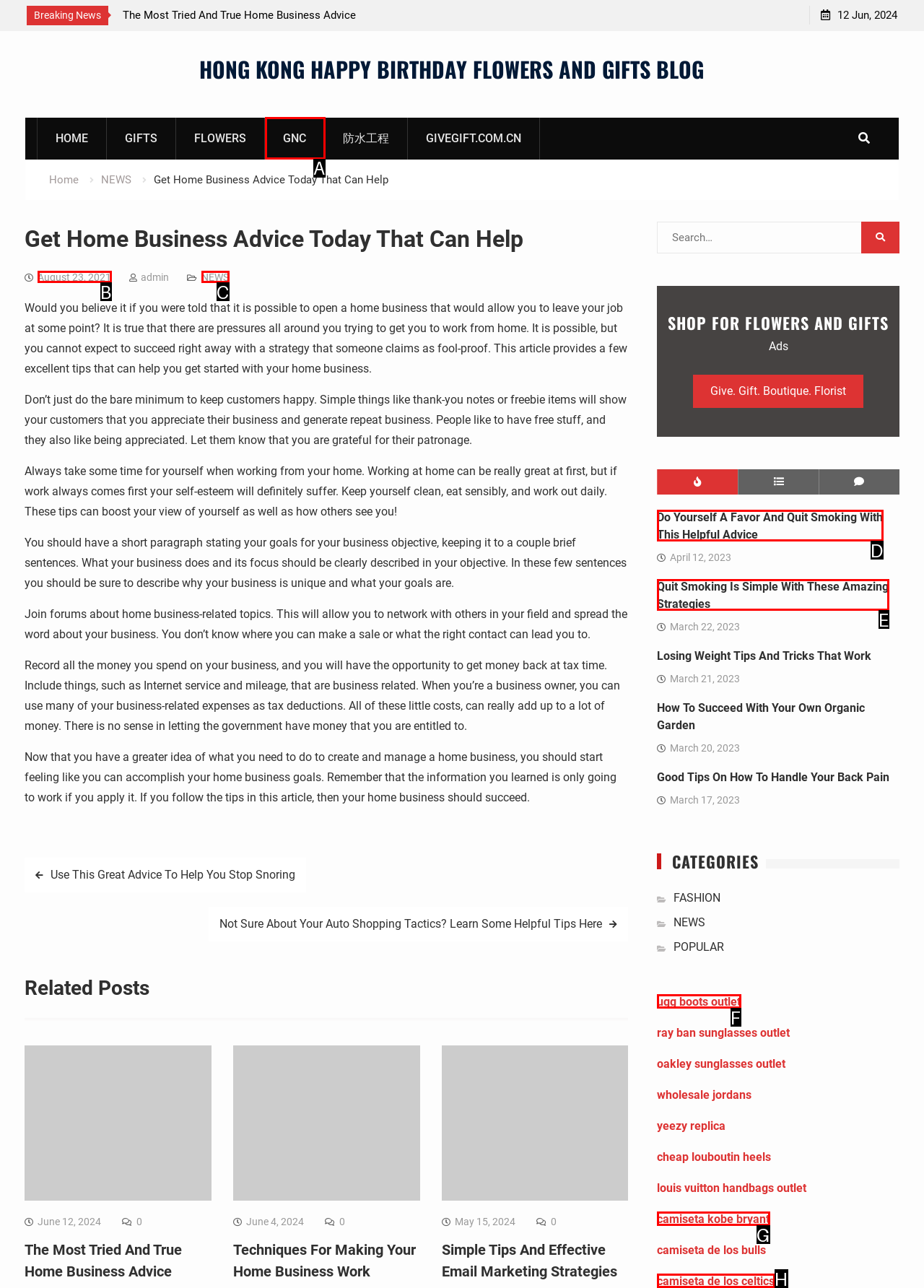From the choices given, find the HTML element that matches this description: camiseta de los celtics. Answer with the letter of the selected option directly.

H